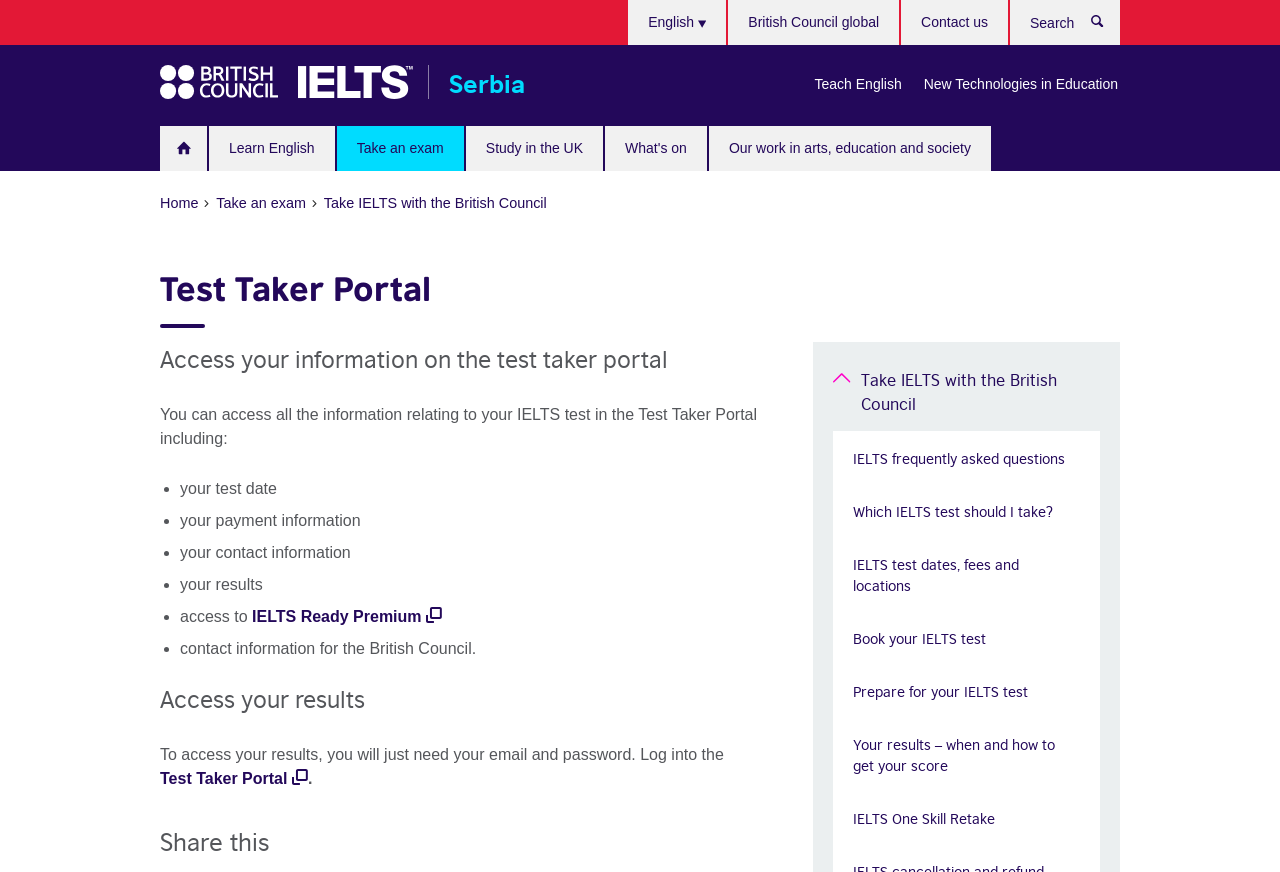Determine the bounding box coordinates of the clickable region to execute the instruction: "Search for something". The coordinates should be four float numbers between 0 and 1, denoted as [left, top, right, bottom].

[0.805, 0.015, 0.871, 0.041]